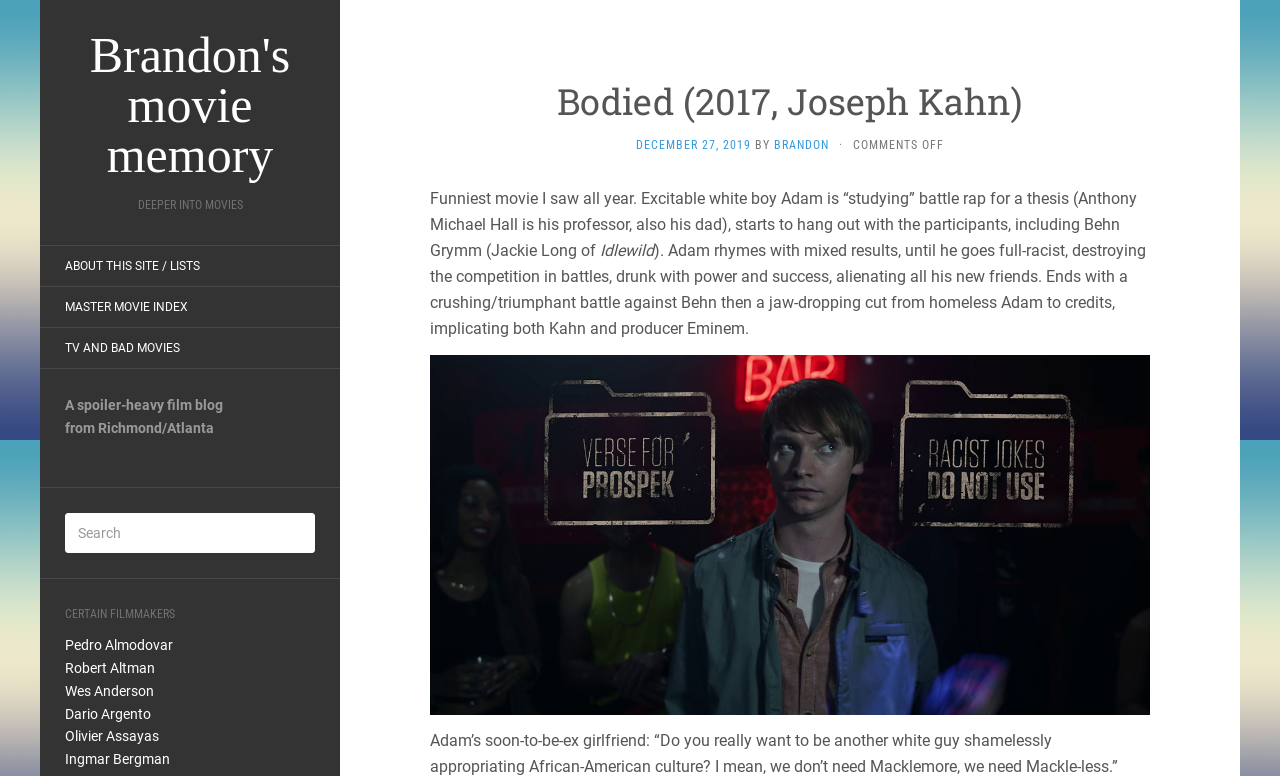Using the information shown in the image, answer the question with as much detail as possible: What is the name of the professor mentioned in the blog post?

I found the name of the professor by reading the text content of the static text element which mentions 'Anthony Michael Hall is his professor, also his dad'.